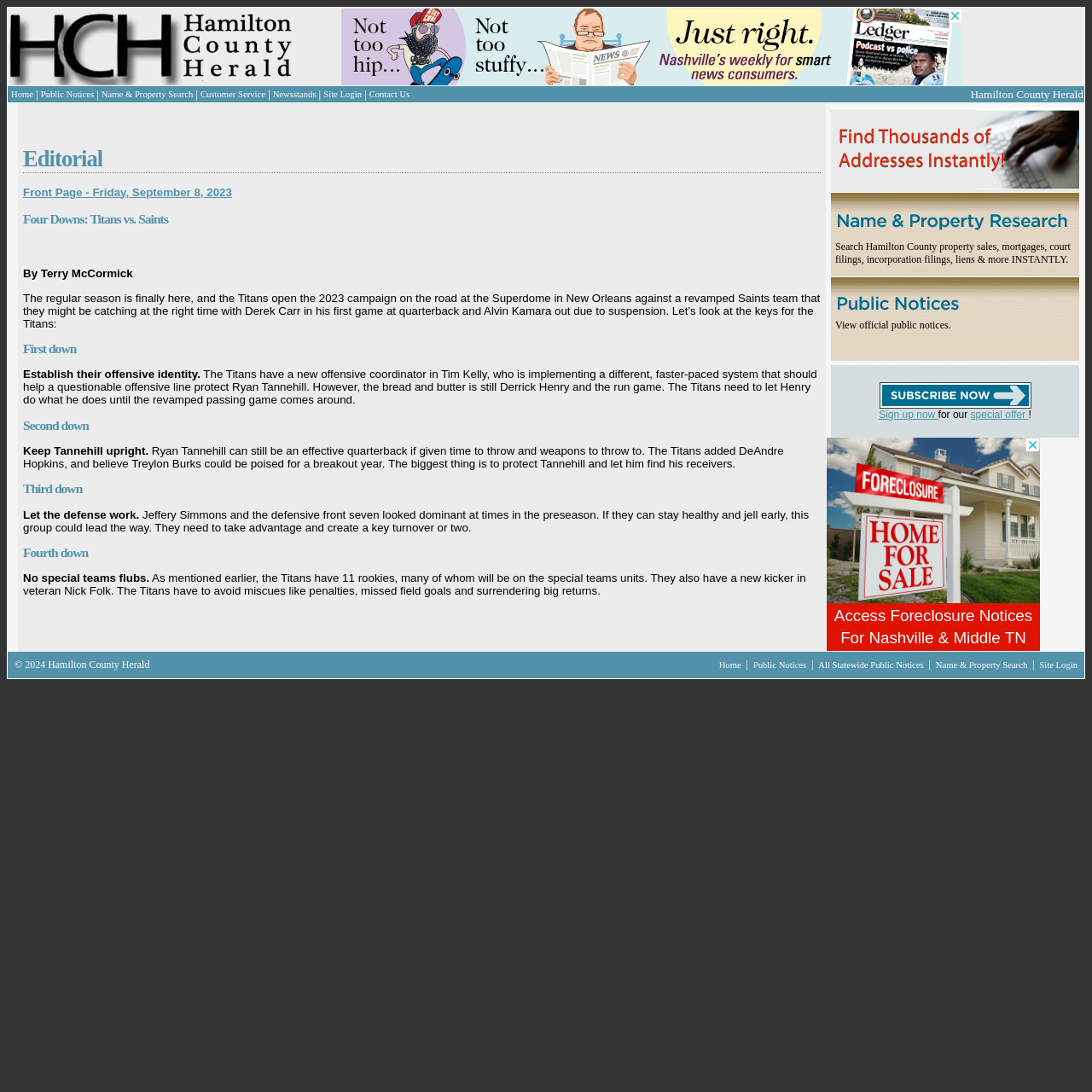Respond to the question below with a single word or phrase: What is the name of the newspaper?

Hamilton County Herald